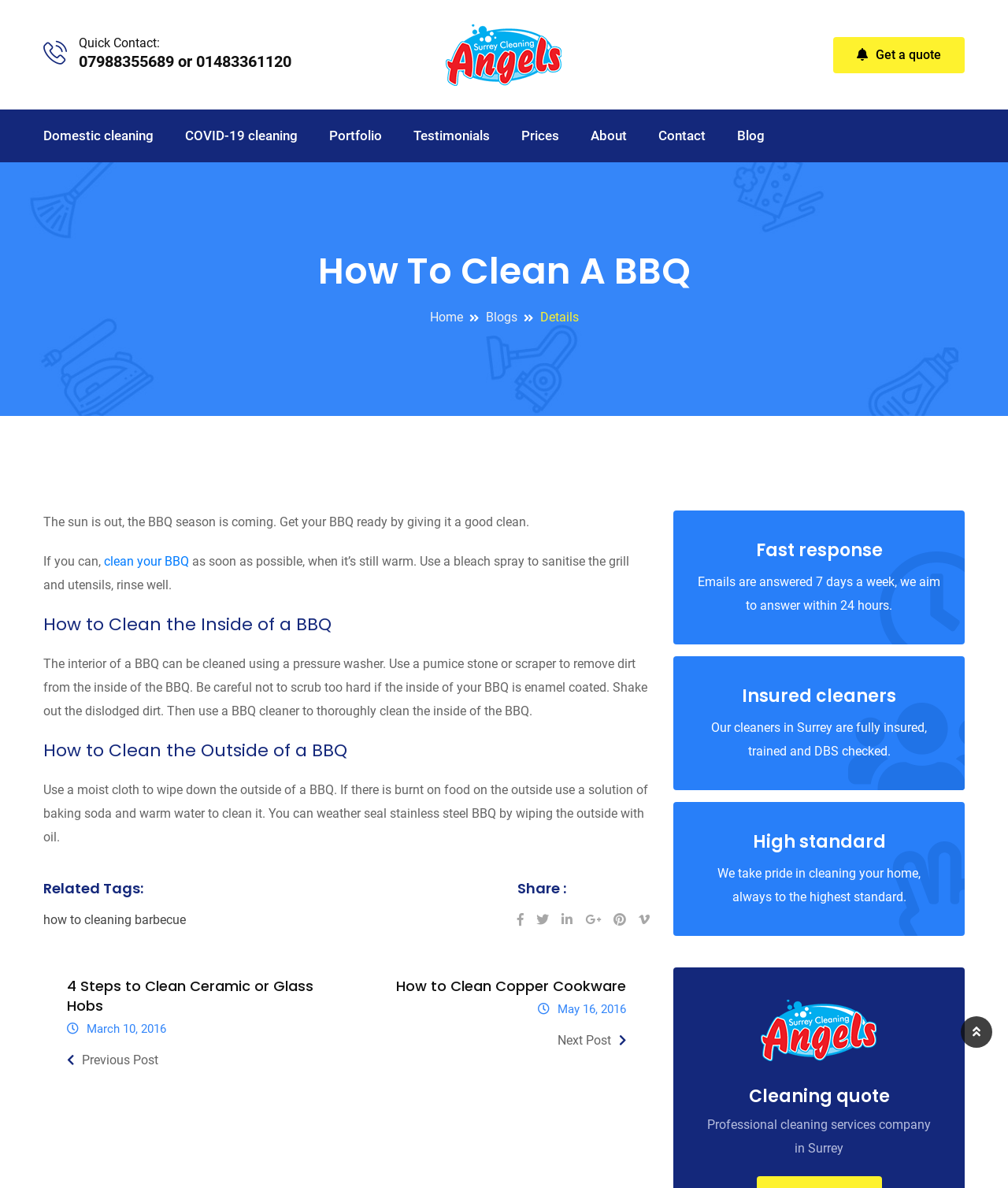What is the main topic of this webpage?
Based on the image, provide your answer in one word or phrase.

Cleaning a BBQ